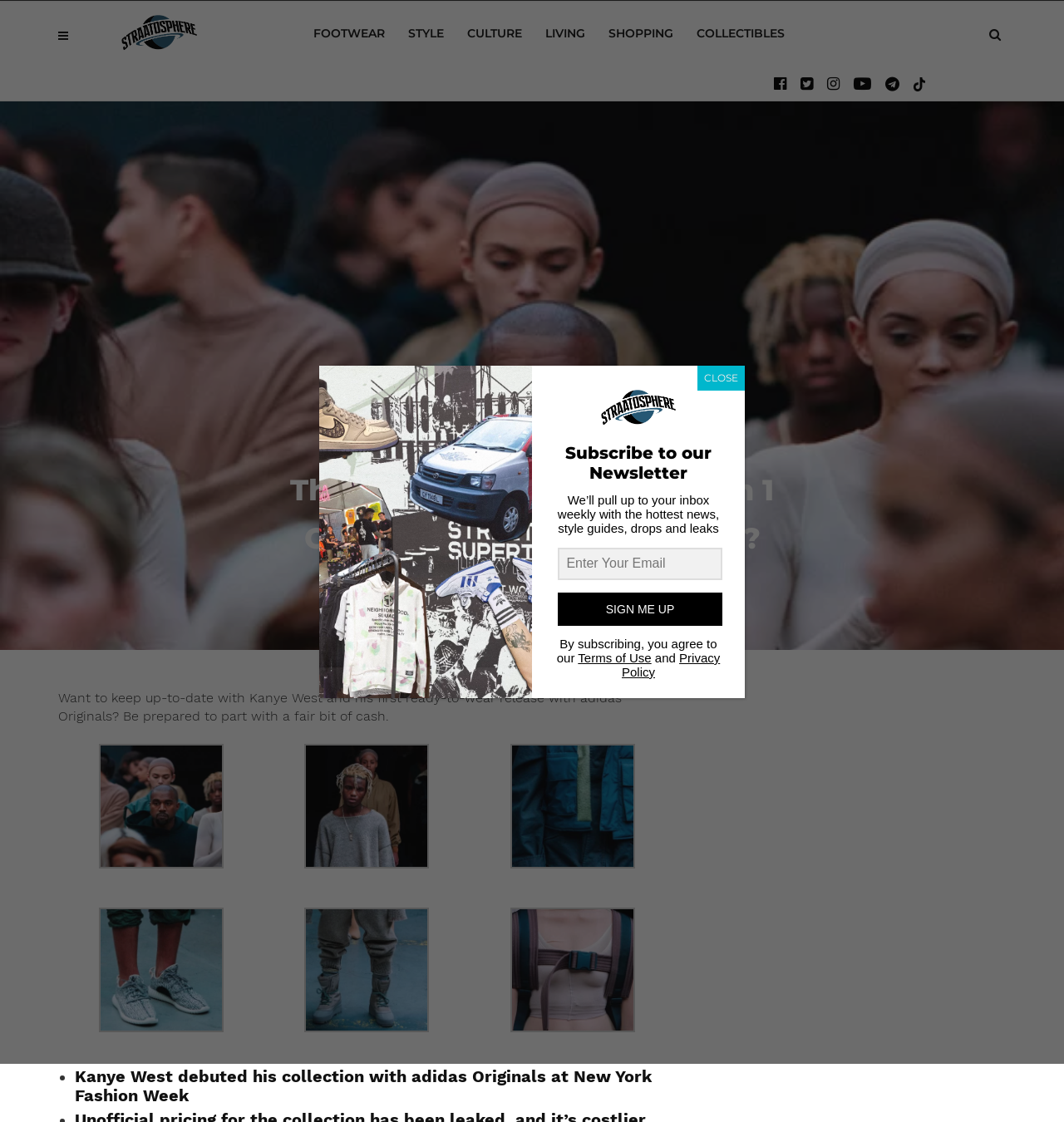Based on the image, please respond to the question with as much detail as possible:
What is the purpose of the dialog box?

The dialog box contains a form to enter an email address and a button to sign up, along with a heading 'Subscribe to our Newsletter' and a description of what the newsletter will contain. This suggests that the purpose of the dialog box is to allow users to subscribe to a newsletter.